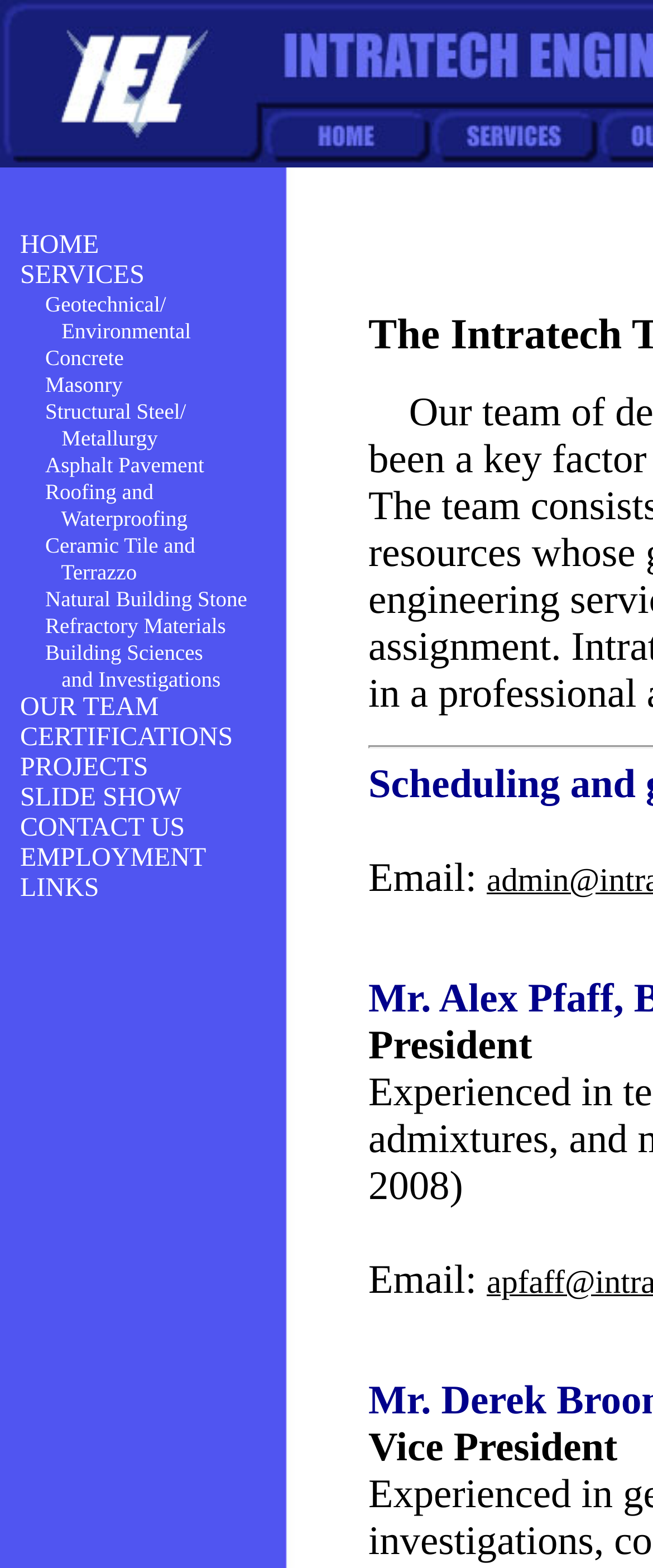Please find the bounding box coordinates of the element that needs to be clicked to perform the following instruction: "Click the HOME link". The bounding box coordinates should be four float numbers between 0 and 1, represented as [left, top, right, bottom].

[0.031, 0.147, 0.152, 0.166]